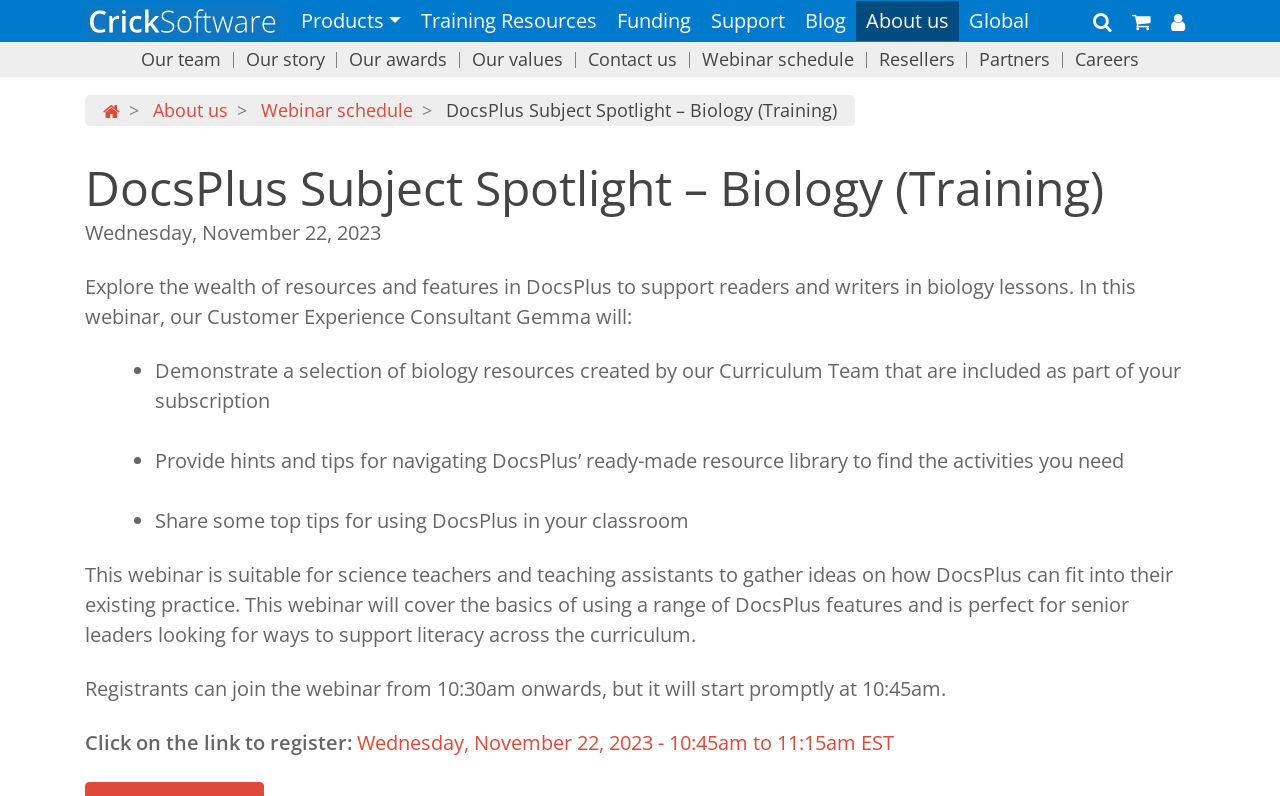Answer with a single word or phrase: 
What is the topic of the webinar?

Biology